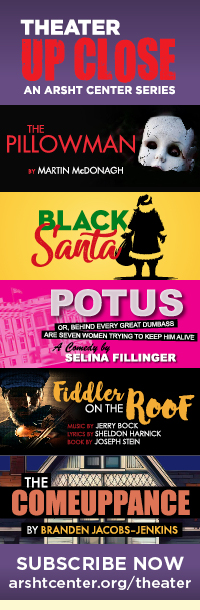Using a single word or phrase, answer the following question: 
What is encouraged by the banner?

Subscription for updates